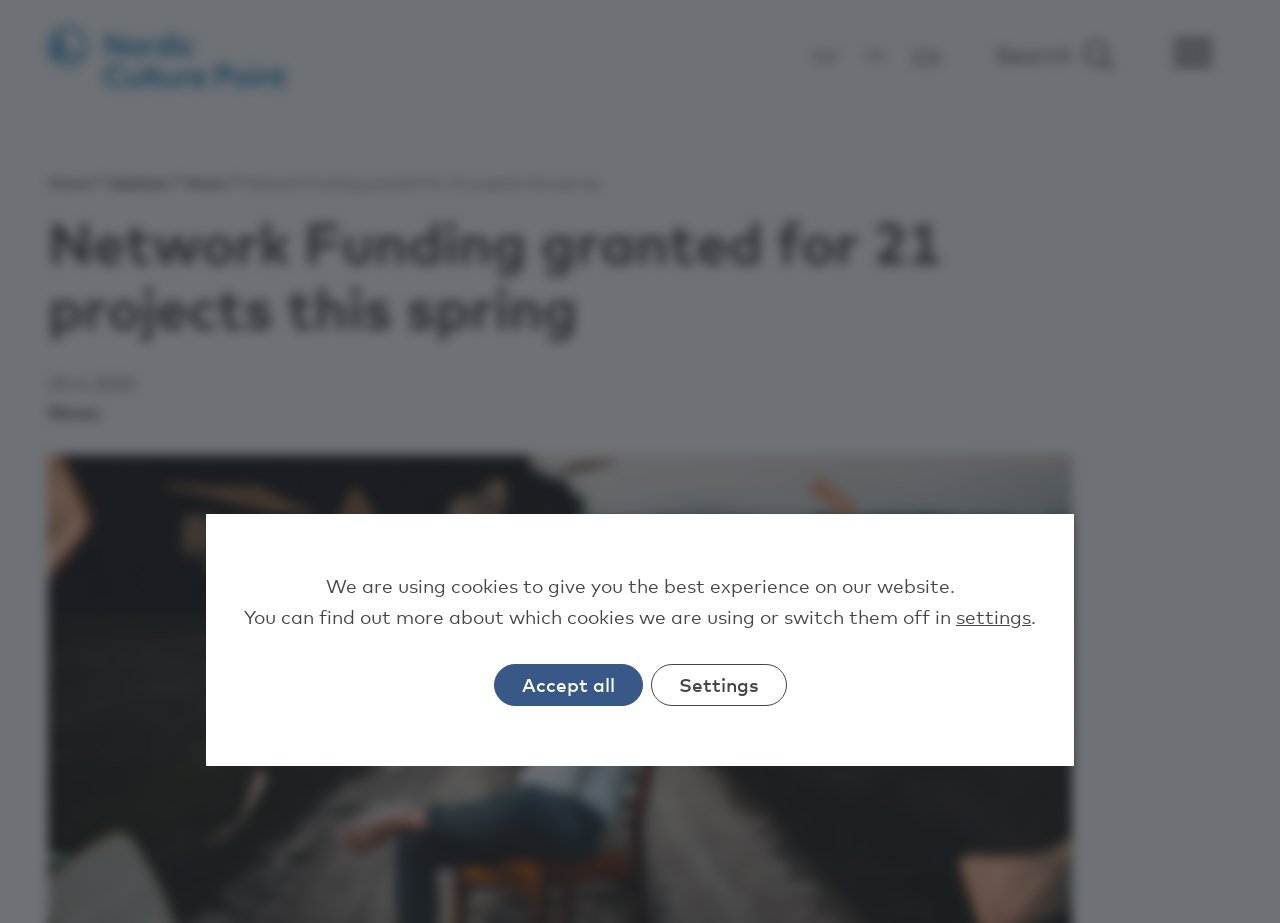Pinpoint the bounding box coordinates of the area that must be clicked to complete this instruction: "search".

[0.772, 0.044, 0.875, 0.079]